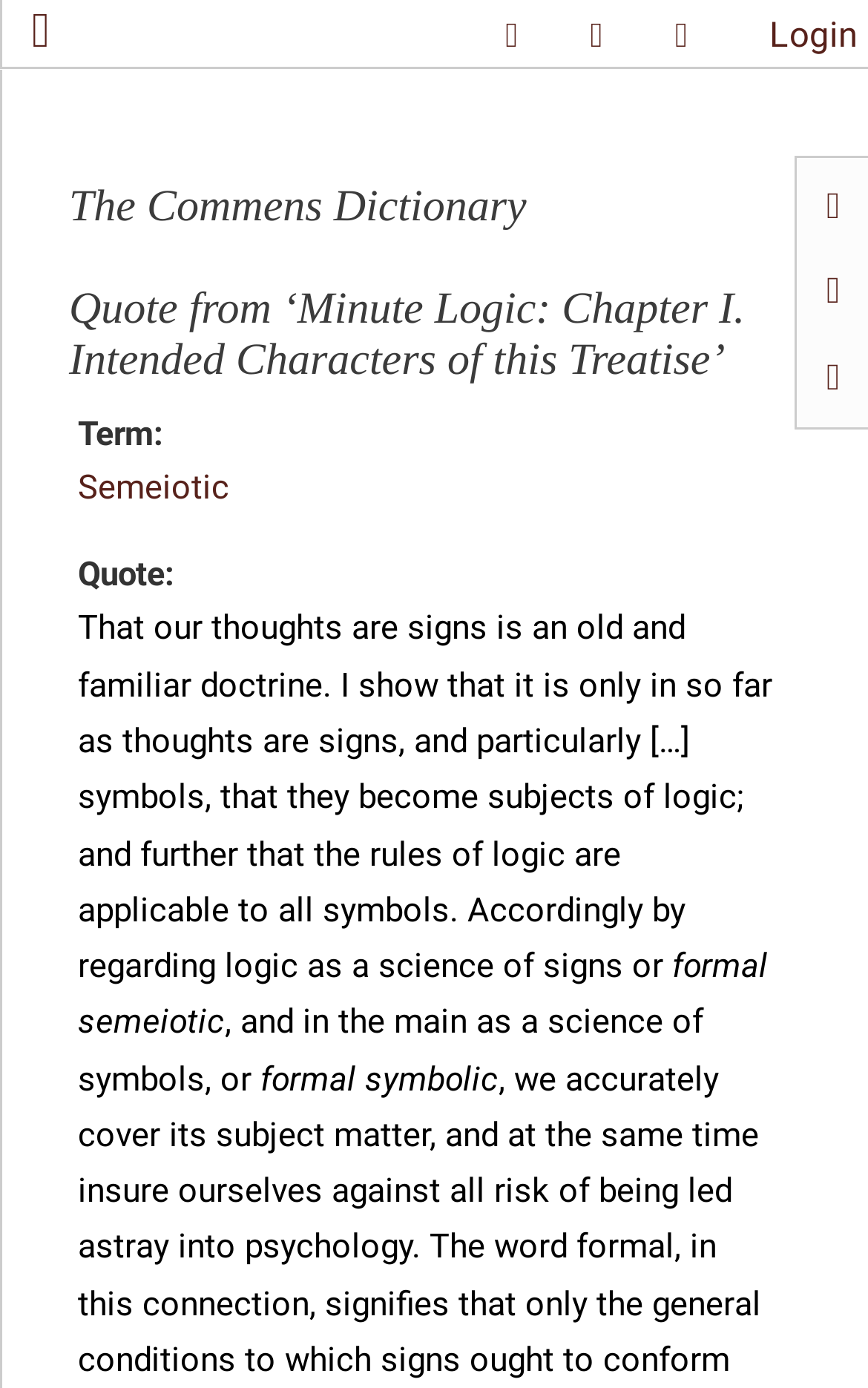Locate the bounding box coordinates for the element described below: "Semeiotic". The coordinates must be four float values between 0 and 1, formatted as [left, top, right, bottom].

[0.09, 0.336, 0.264, 0.365]